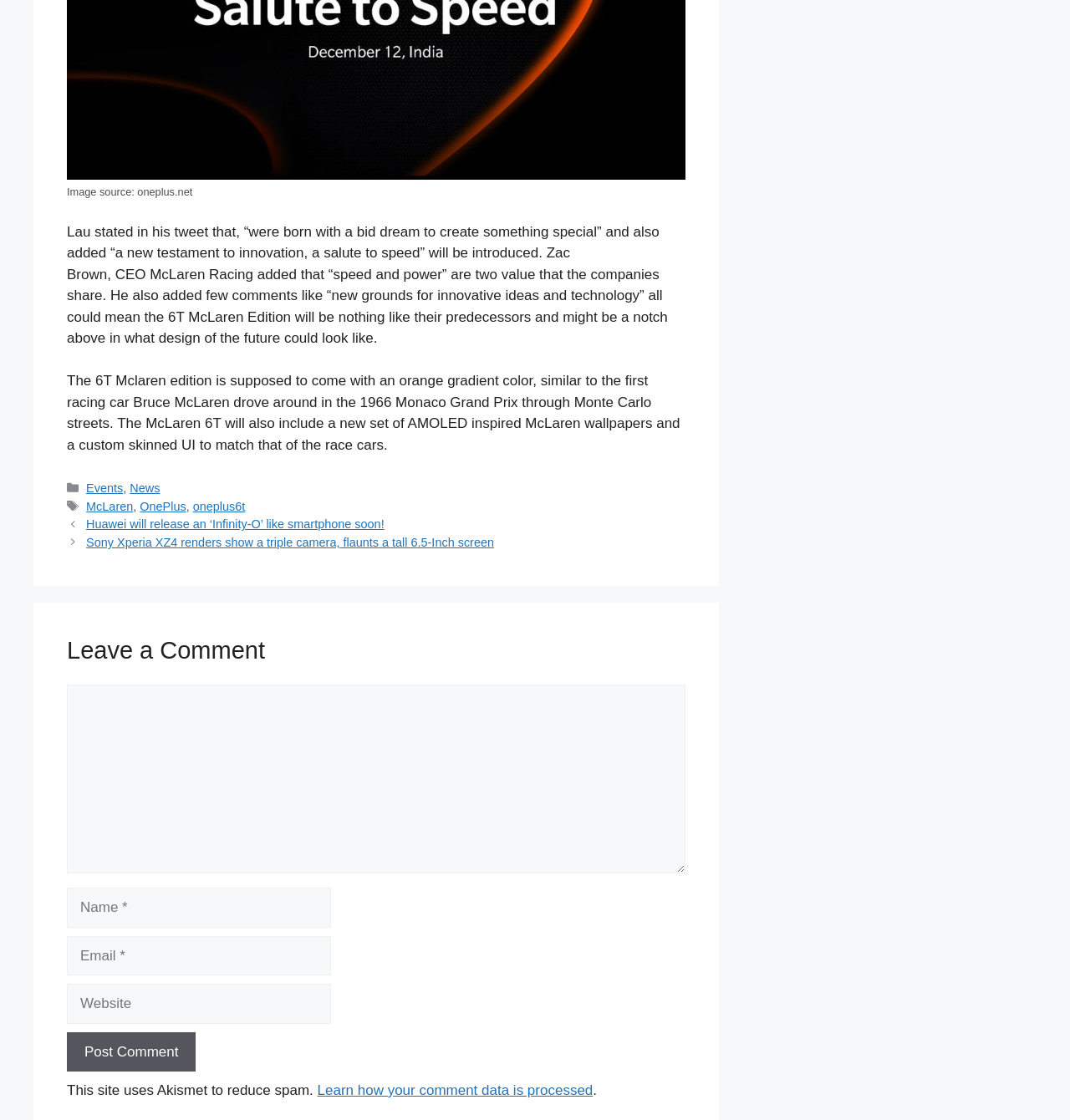What is required to leave a comment on this site?
Look at the image and construct a detailed response to the question.

The comment form at the bottom of the page requires users to fill in their Name, Email, and Comment, indicating that these fields are mandatory to leave a comment on the site.